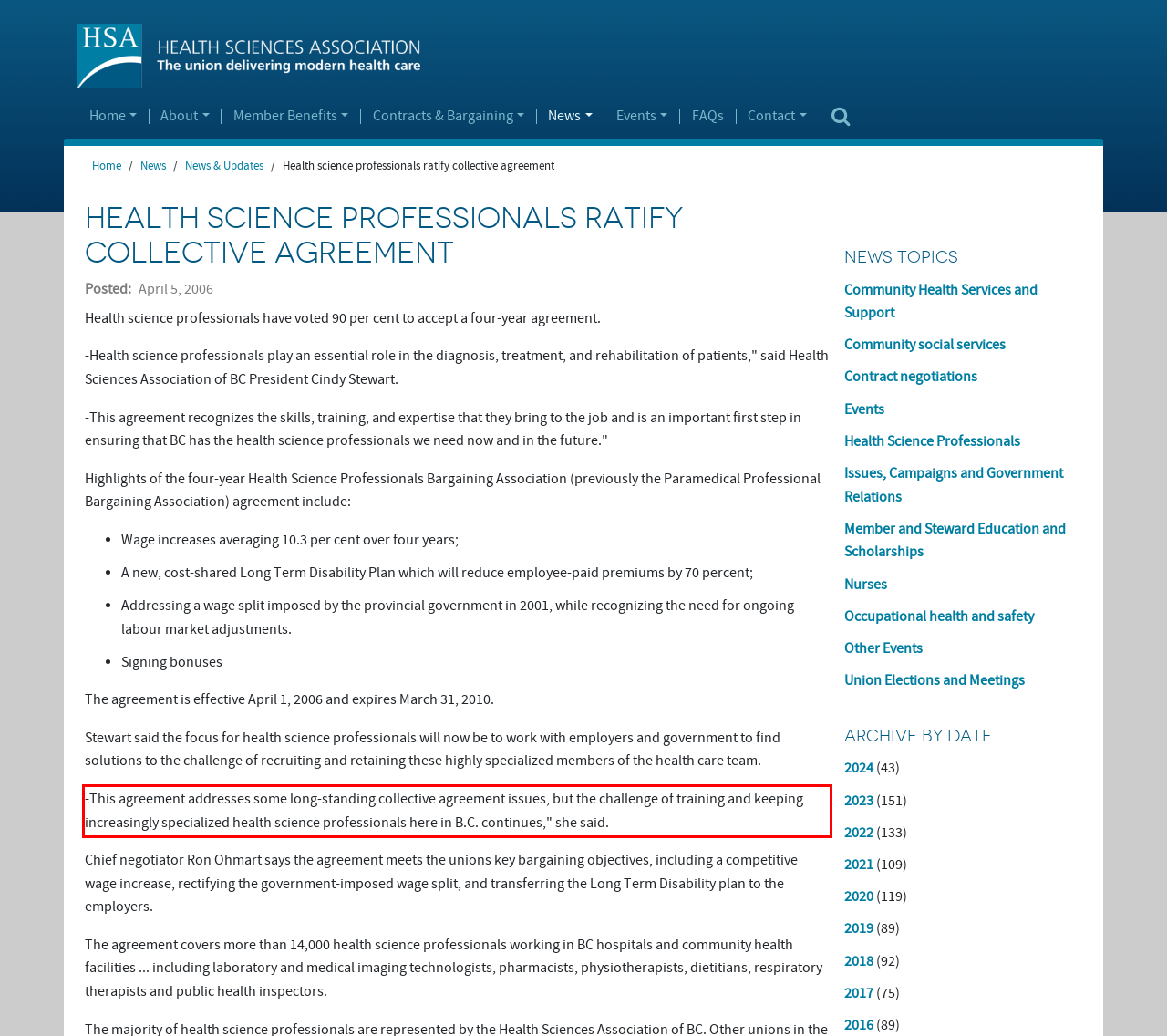In the screenshot of the webpage, find the red bounding box and perform OCR to obtain the text content restricted within this red bounding box.

-This agreement addresses some long-standing collective agreement issues, but the challenge of training and keeping increasingly specialized health science professionals here in B.C. continues," she said.